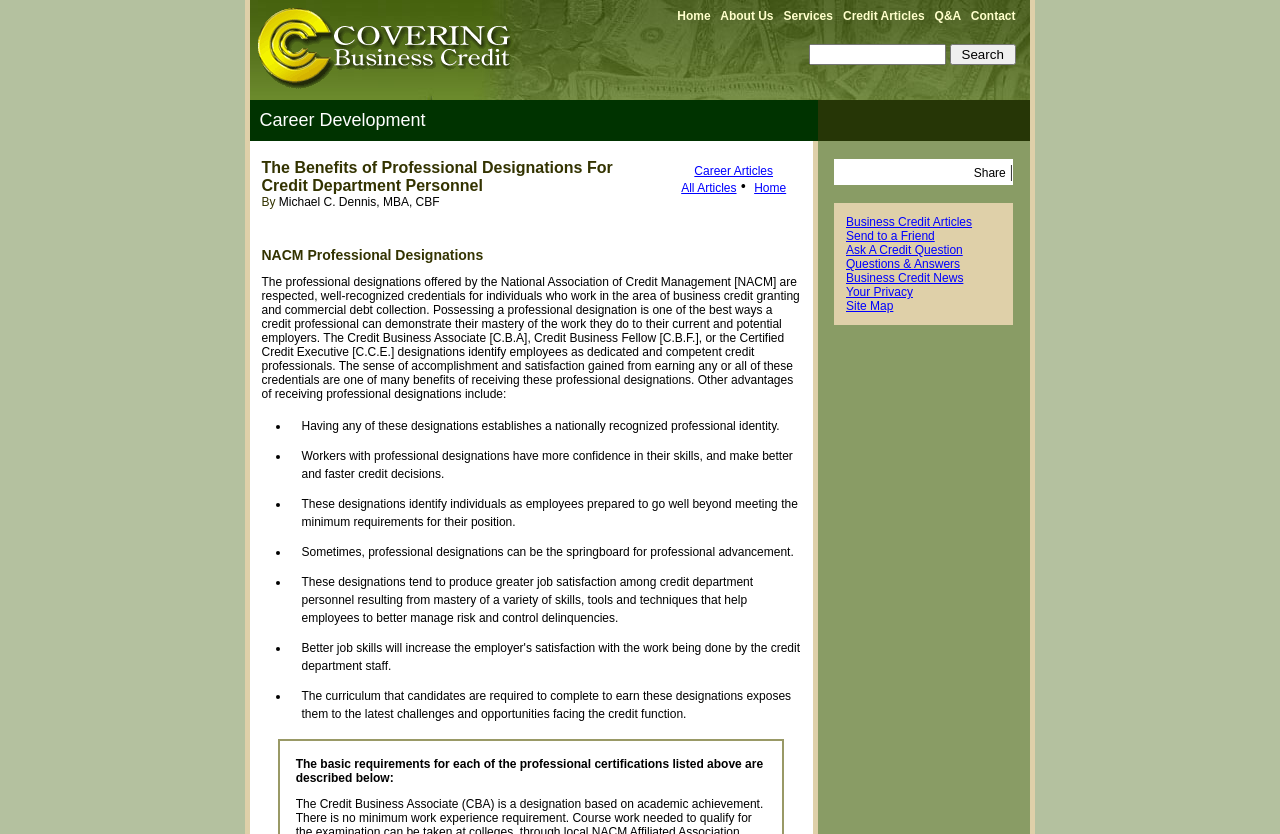Find the coordinates for the bounding box of the element with this description: "About Us".

None